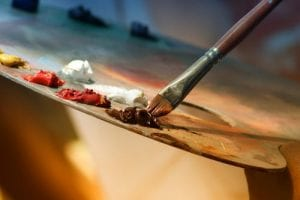Provide a comprehensive description of the image.

The image depicts a close-up view of a painter's palette, highlighting a brush poised over a rich blend of brown paint. Surrounding the brush are vibrant colors including red, yellow, and white, showcasing the array of hues available to the artist. The background is softly blurred, emphasizing the palette's textures and the glimmer of light reflecting off the paint, evoking a sense of creativity and artistic expression. This visual encapsulates the essence of art therapy, illustrating how colors and materials can facilitate emotional expression and exploration for children. The act of painting represents a safe outlet for creativity, particularly beneficial for young ones navigating their feelings and experiences.